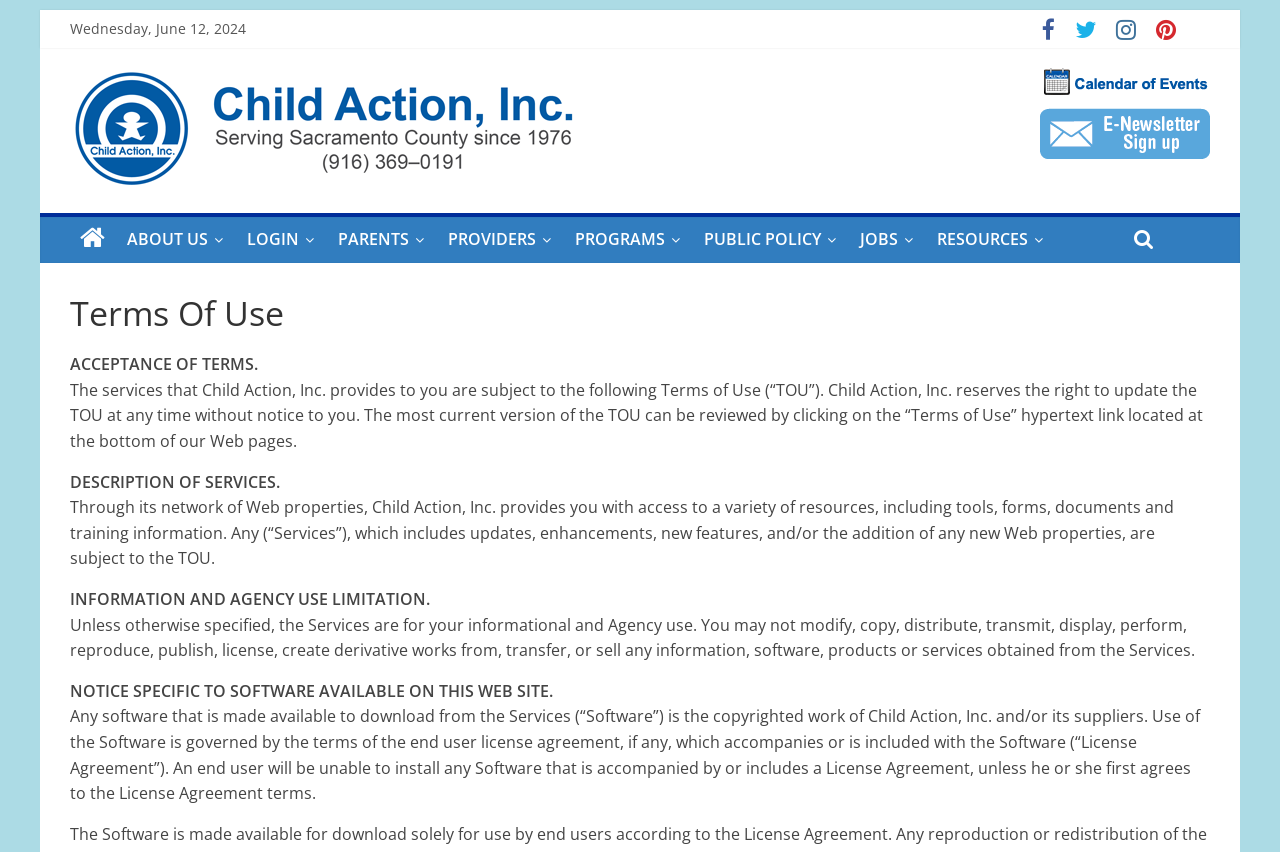Provide a one-word or brief phrase answer to the question:
What is the limitation on using the services provided?

For informational and Agency use only